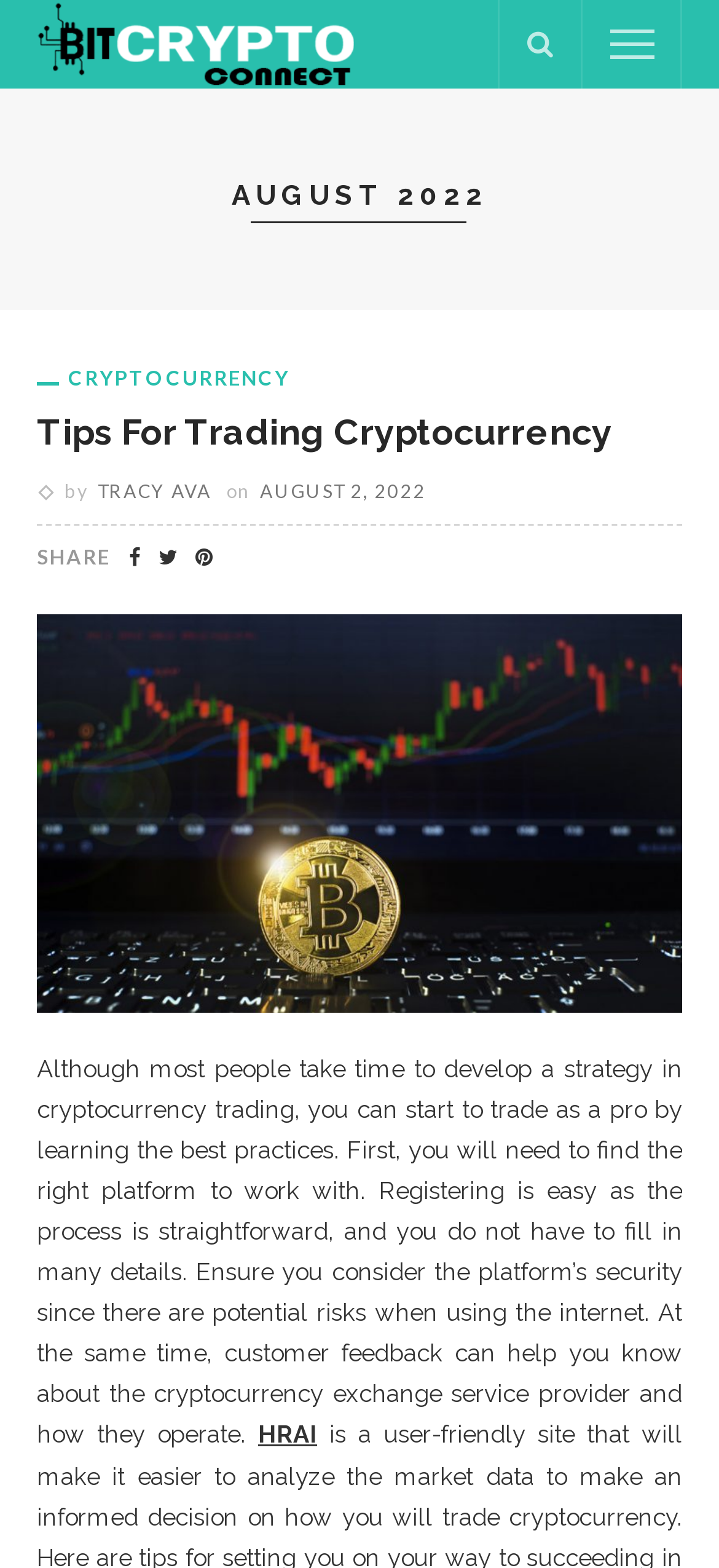Predict the bounding box of the UI element that fits this description: "title="Search"".

[0.695, 0.0, 0.808, 0.056]